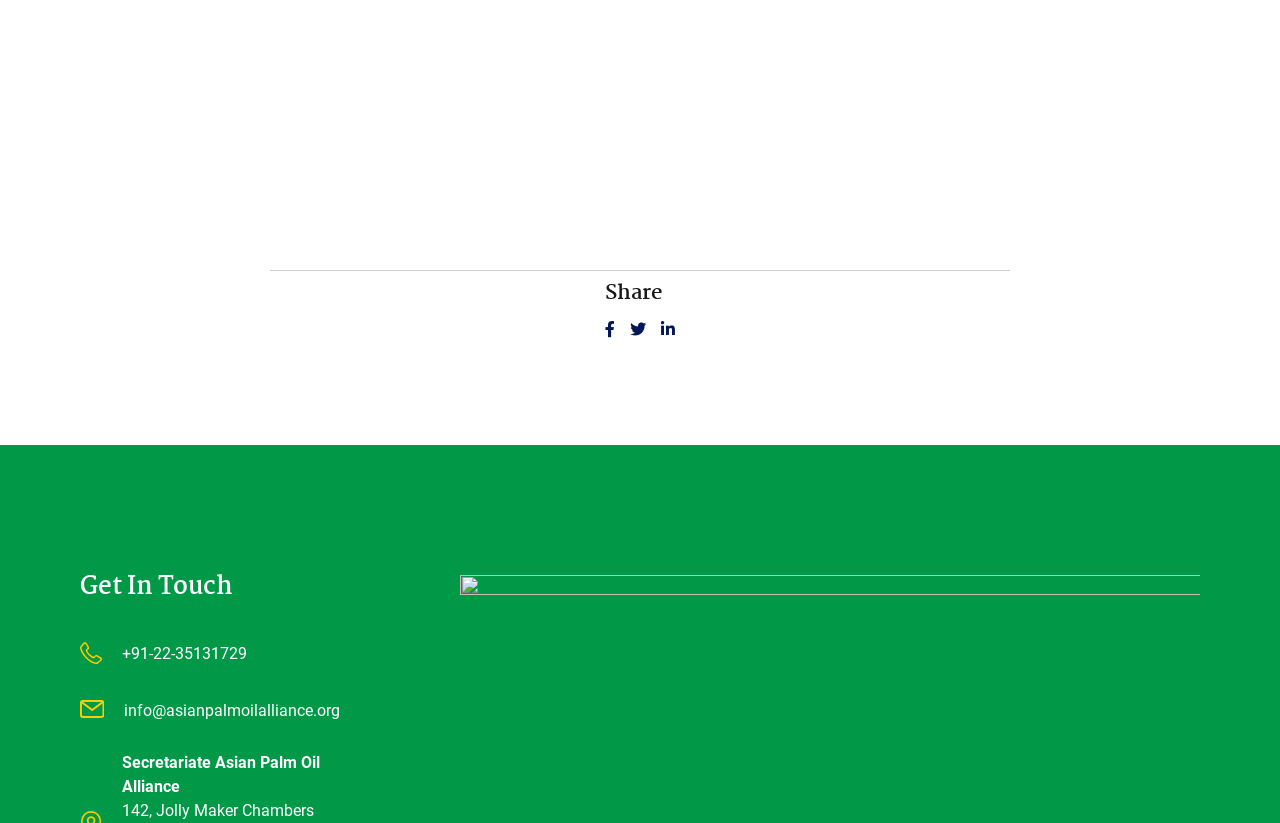What is the purpose of the image above the phone number?
Your answer should be a single word or phrase derived from the screenshot.

Decoration